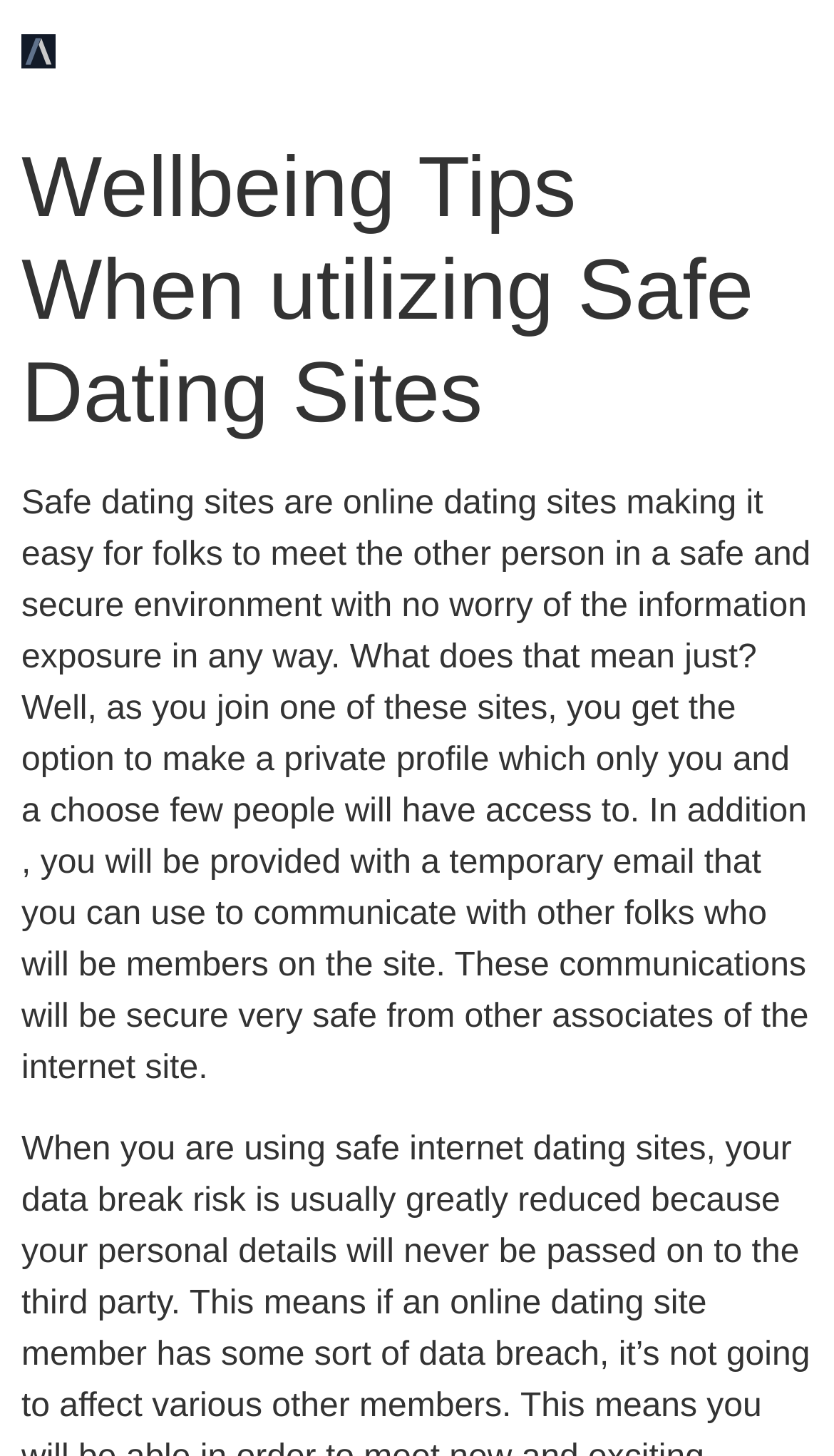Please specify the bounding box coordinates in the format (top-left x, top-left y, bottom-right x, bottom-right y), with all values as floating point numbers between 0 and 1. Identify the bounding box of the UI element described by: alt="Aircraft Invest"

[0.026, 0.024, 0.067, 0.059]